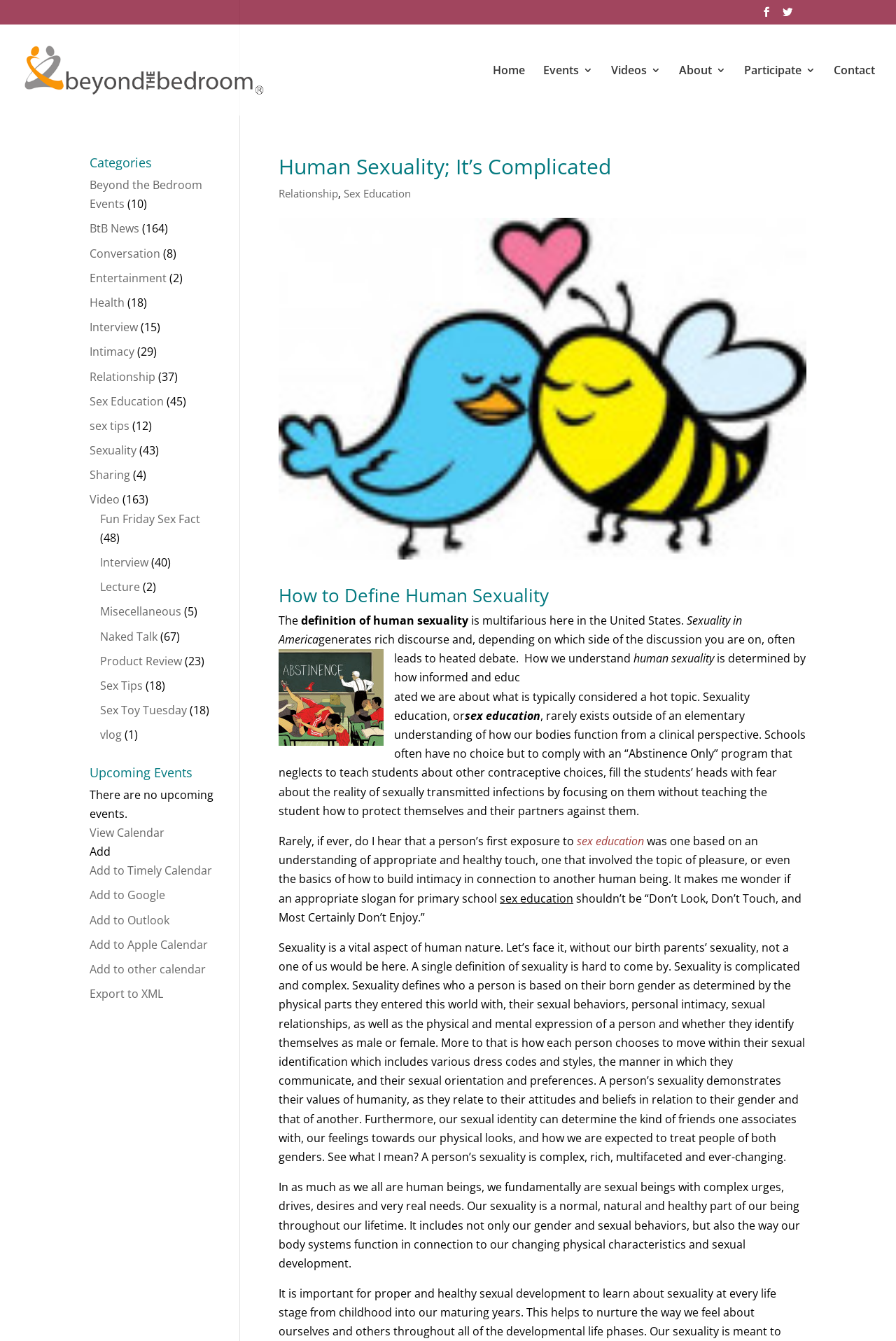Find the bounding box coordinates of the element you need to click on to perform this action: 'Explore the 'Events' category'. The coordinates should be represented by four float values between 0 and 1, in the format [left, top, right, bottom].

[0.606, 0.049, 0.662, 0.086]